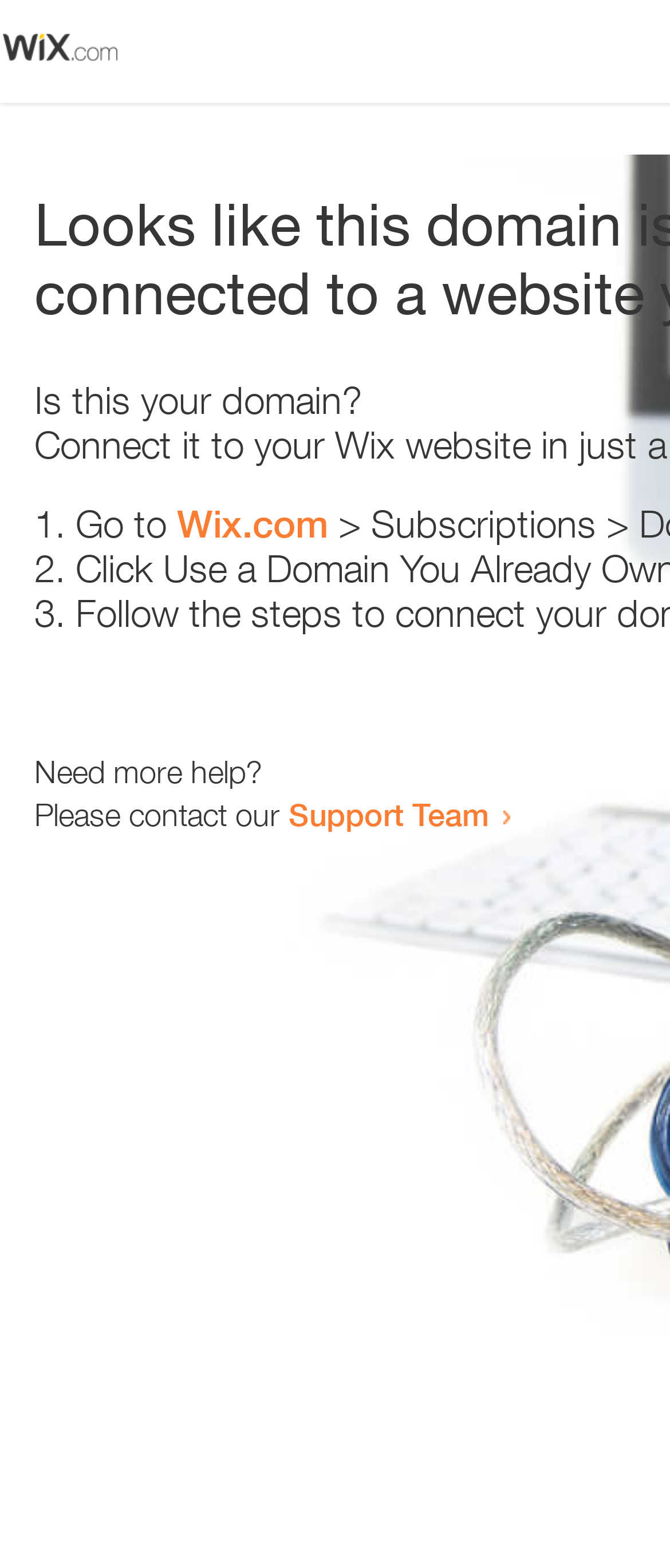Please reply to the following question with a single word or a short phrase:
Is there an image on the webpage?

Yes